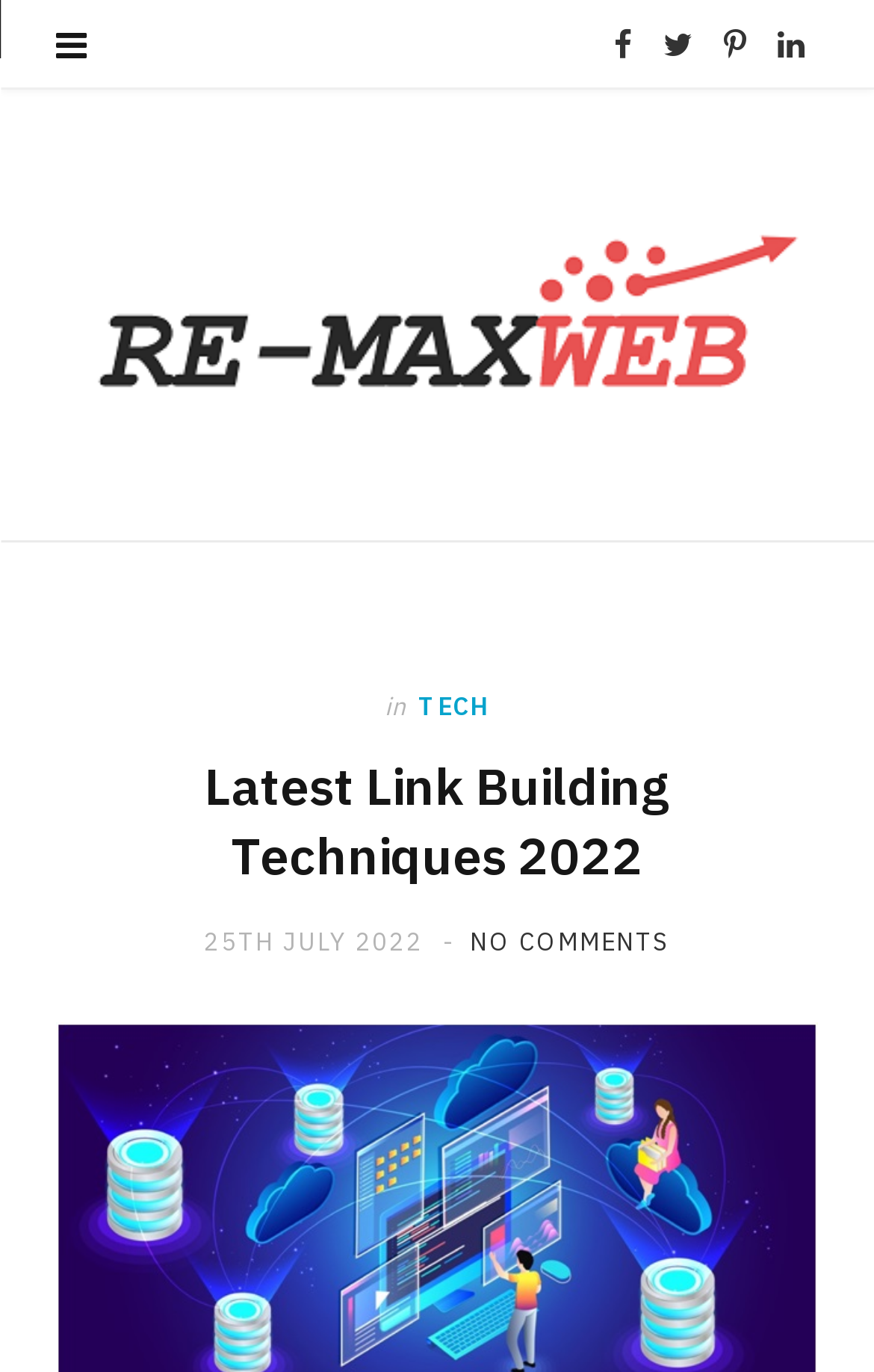Utilize the details in the image to give a detailed response to the question: What is the date of the latest article?

I looked for the date of the latest article, which is located below the title of the article, and found that it is 25TH JULY 2022.